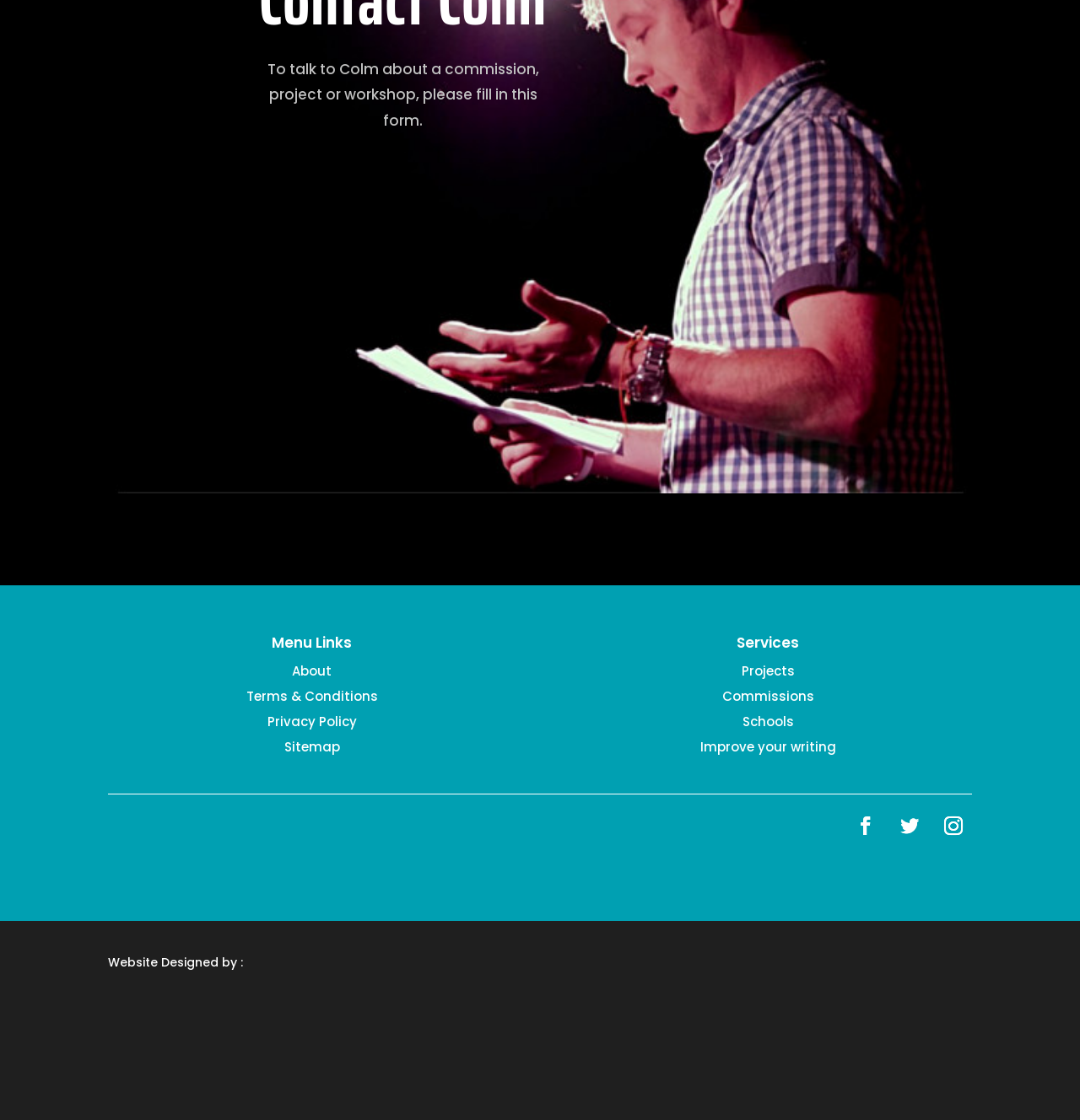Identify the bounding box coordinates for the UI element that matches this description: "name="et_pb_contact_message_0" placeholder="Message"".

[0.2, 0.291, 0.547, 0.404]